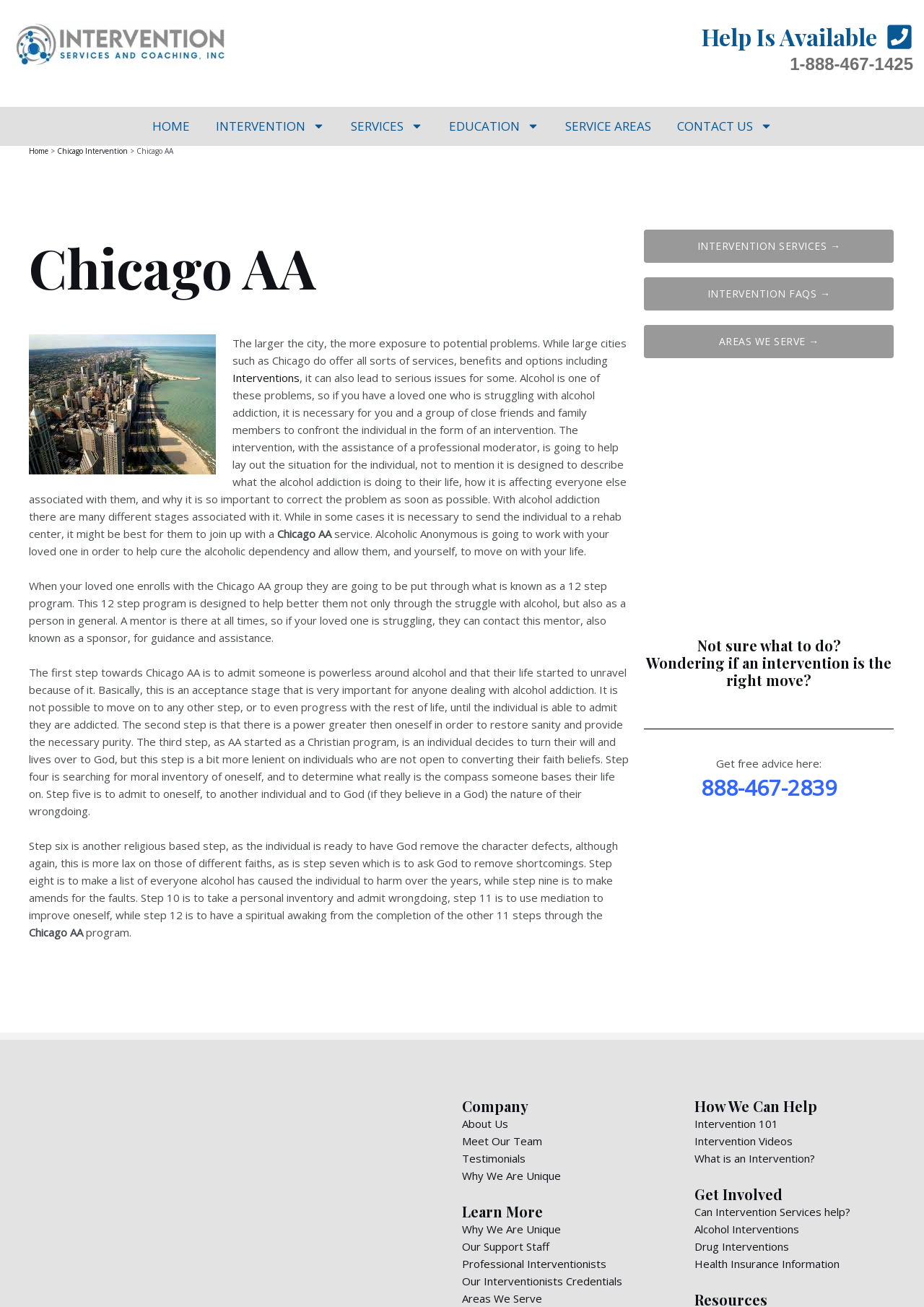What is the link text that points to the intervention services?
Please give a detailed and elaborate answer to the question.

I found the answer by looking at the main content section of the webpage, where I saw a link element with the text 'INTERVENTION SERVICES →' that points to the intervention services.